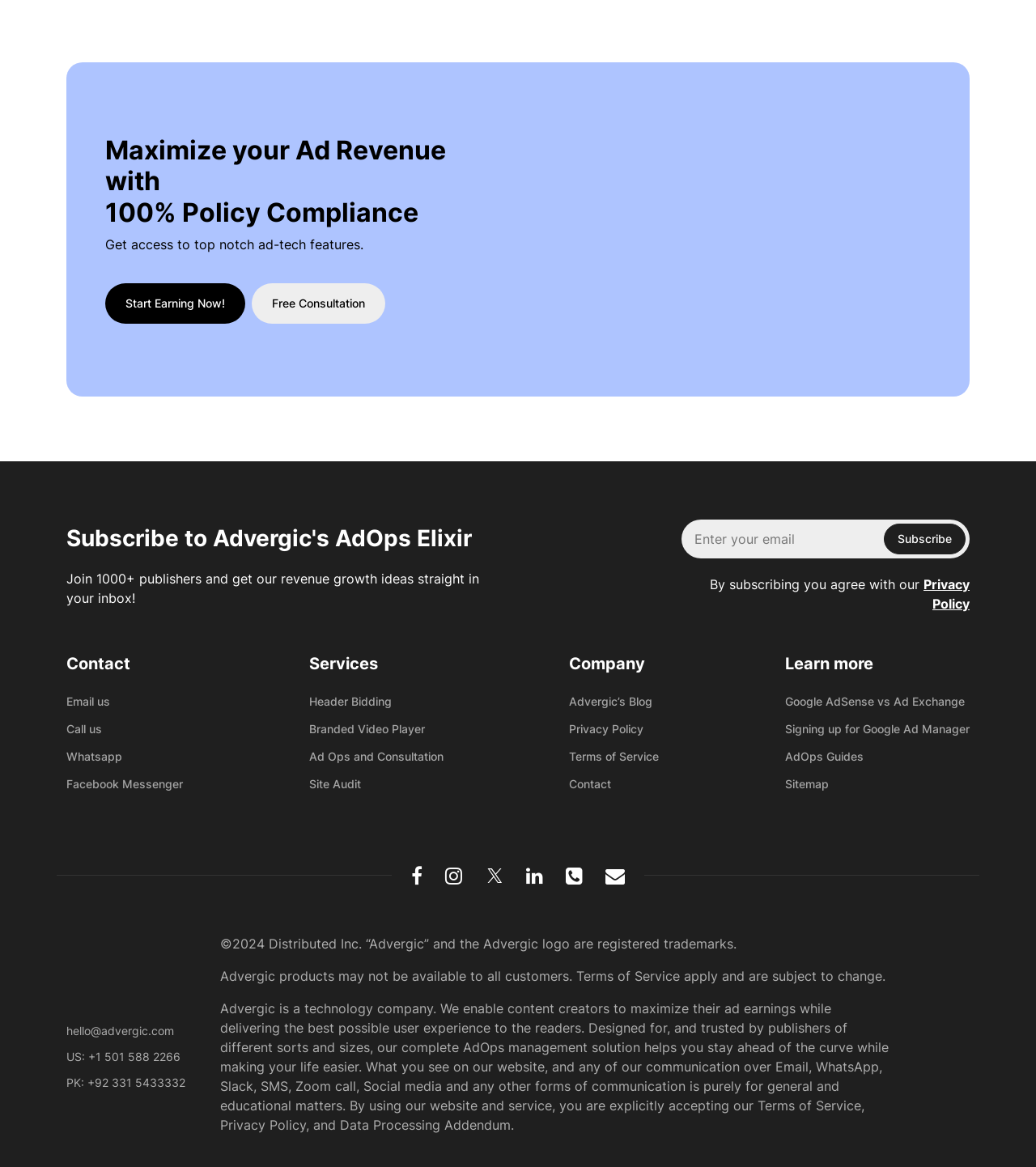How can I get revenue growth ideas from Advergic?
Please provide a single word or phrase in response based on the screenshot.

Subscribe to AdOps Elixir